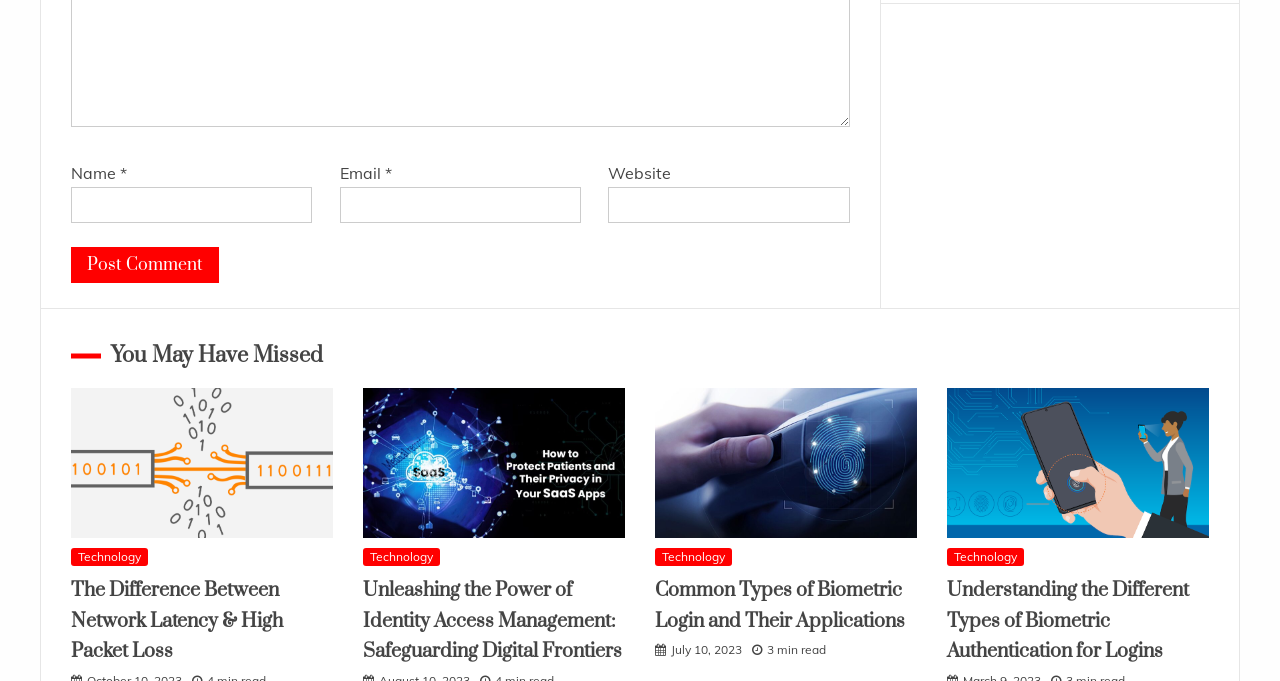Locate the bounding box coordinates of the element's region that should be clicked to carry out the following instruction: "Check the article about Unleashing the Power of Identity Access Management". The coordinates need to be four float numbers between 0 and 1, i.e., [left, top, right, bottom].

[0.284, 0.569, 0.488, 0.79]